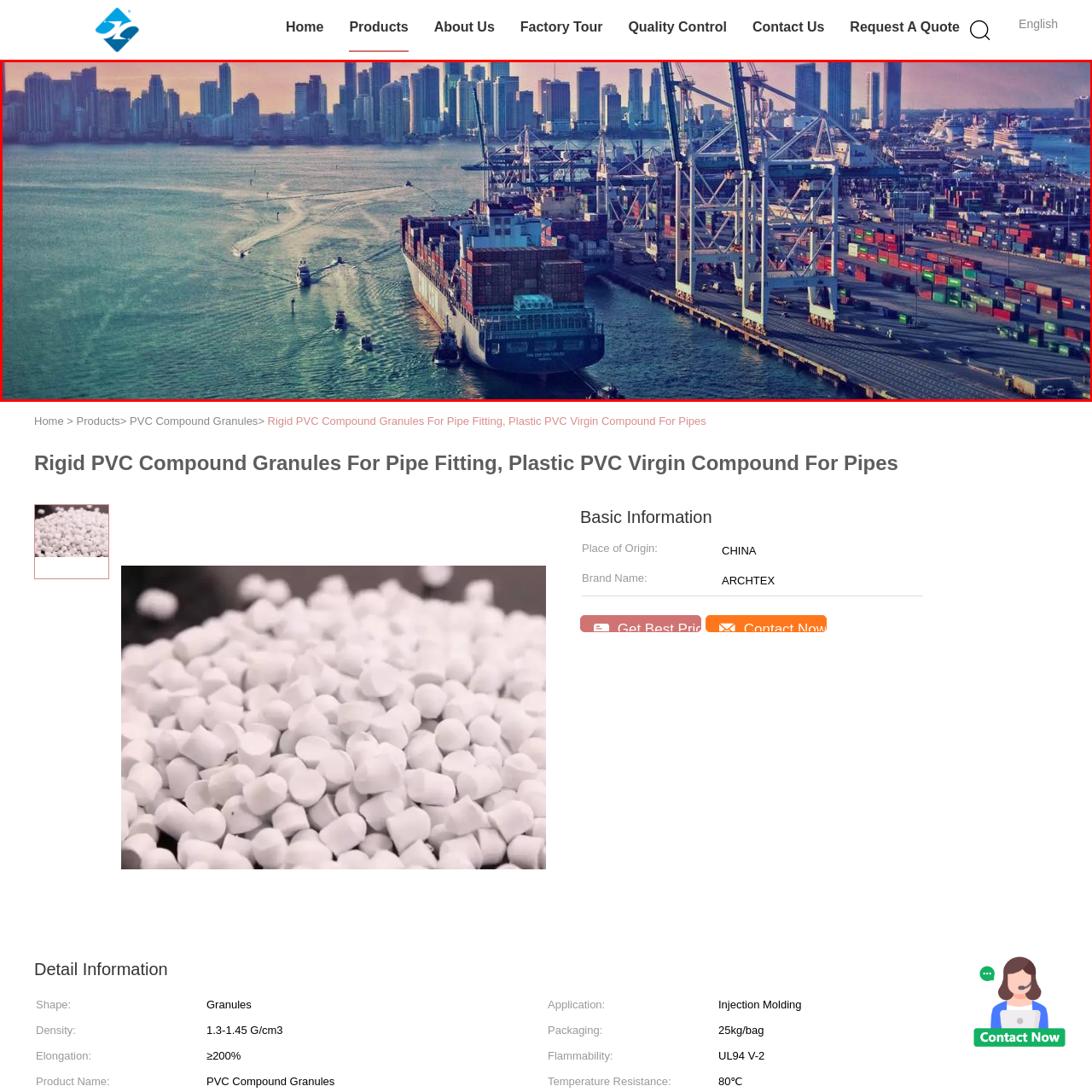What are the cranes indicating?
Check the content within the red bounding box and give a brief answer in one word or a short phrase.

Ongoing loading and unloading operations